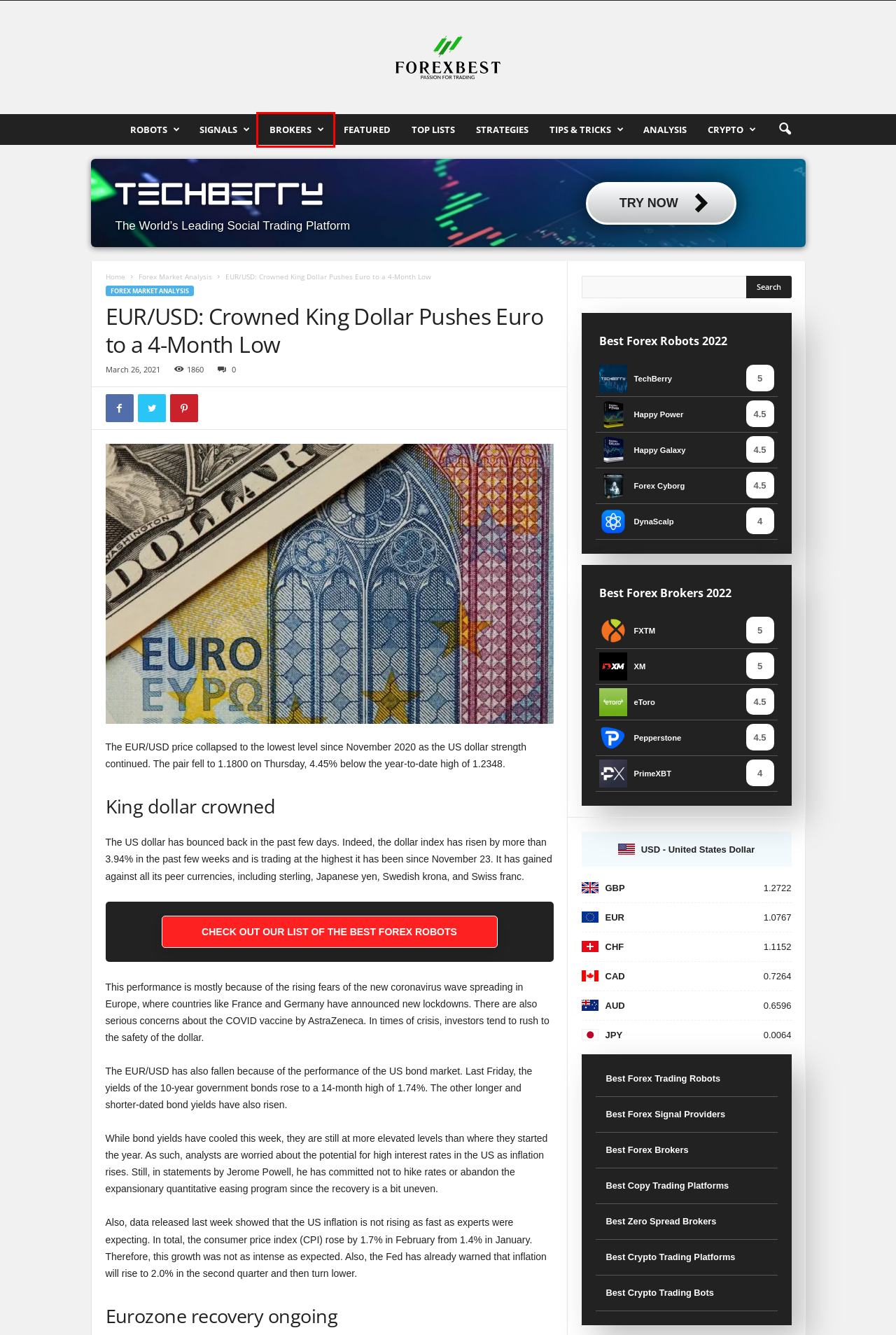Examine the screenshot of the webpage, which includes a red bounding box around an element. Choose the best matching webpage description for the page that will be displayed after clicking the element inside the red bounding box. Here are the candidates:
A. DynaScalp Review - Forex.Best
B. Pepperstone Broker Review - Forex.Best
C. FXTM Review: All-Round Excellent Forex Broker - Forex.Best
D. Best Forex Brokers 2022 | Top 10 FX Brokers Comparison
E. Etoro Review: Good To Jumpstart Social Trading - Forex.Best
F. Happy Power Review - Forex.Best
G. Tips & Tricks Archives - Forex.Best
H. PrimeXBT Review - Forex.Best

D